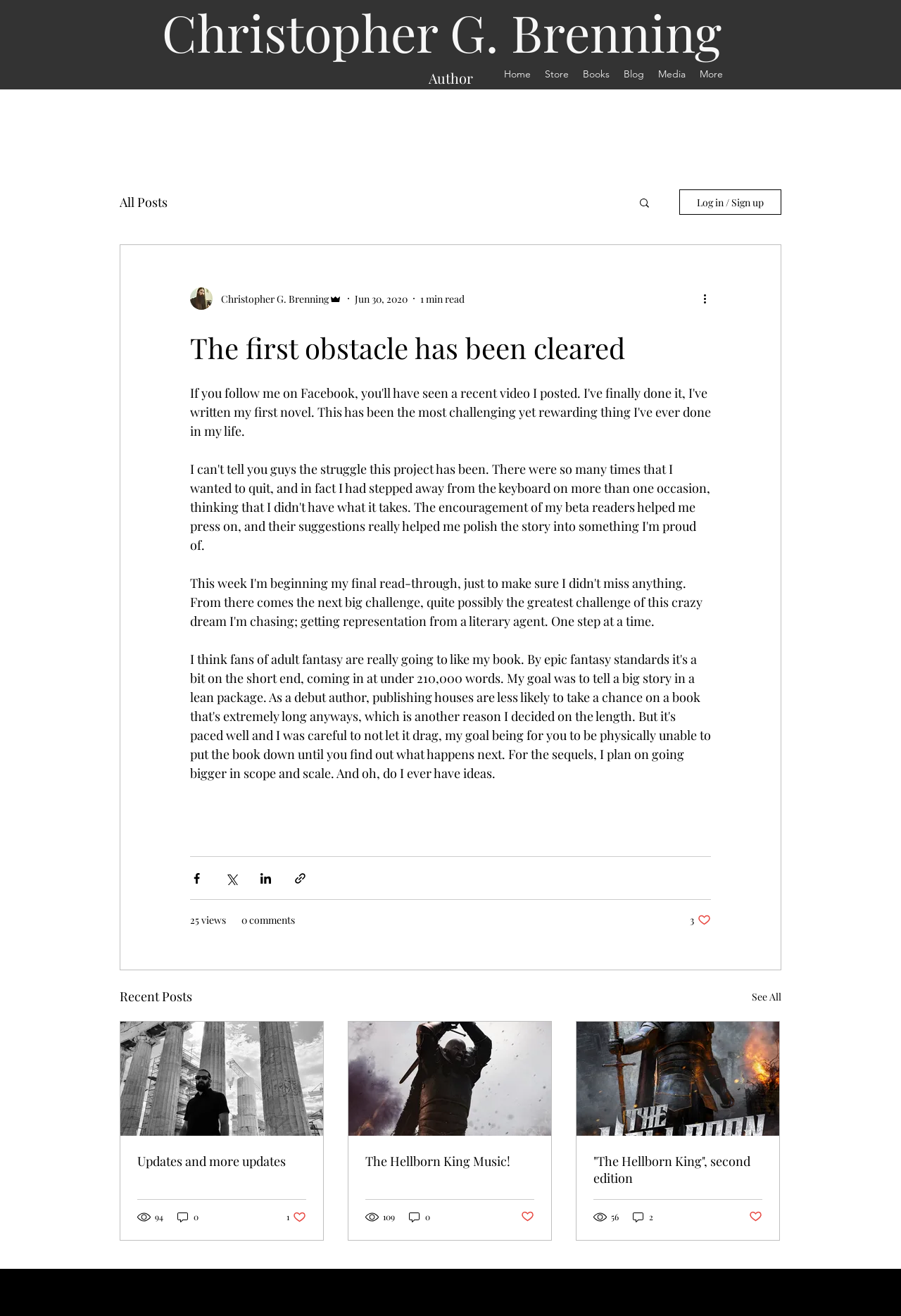Please use the details from the image to answer the following question comprehensively:
How many views does the first article have?

The number of views for the first article is found in the generic element with the text '25 views' below the article title.